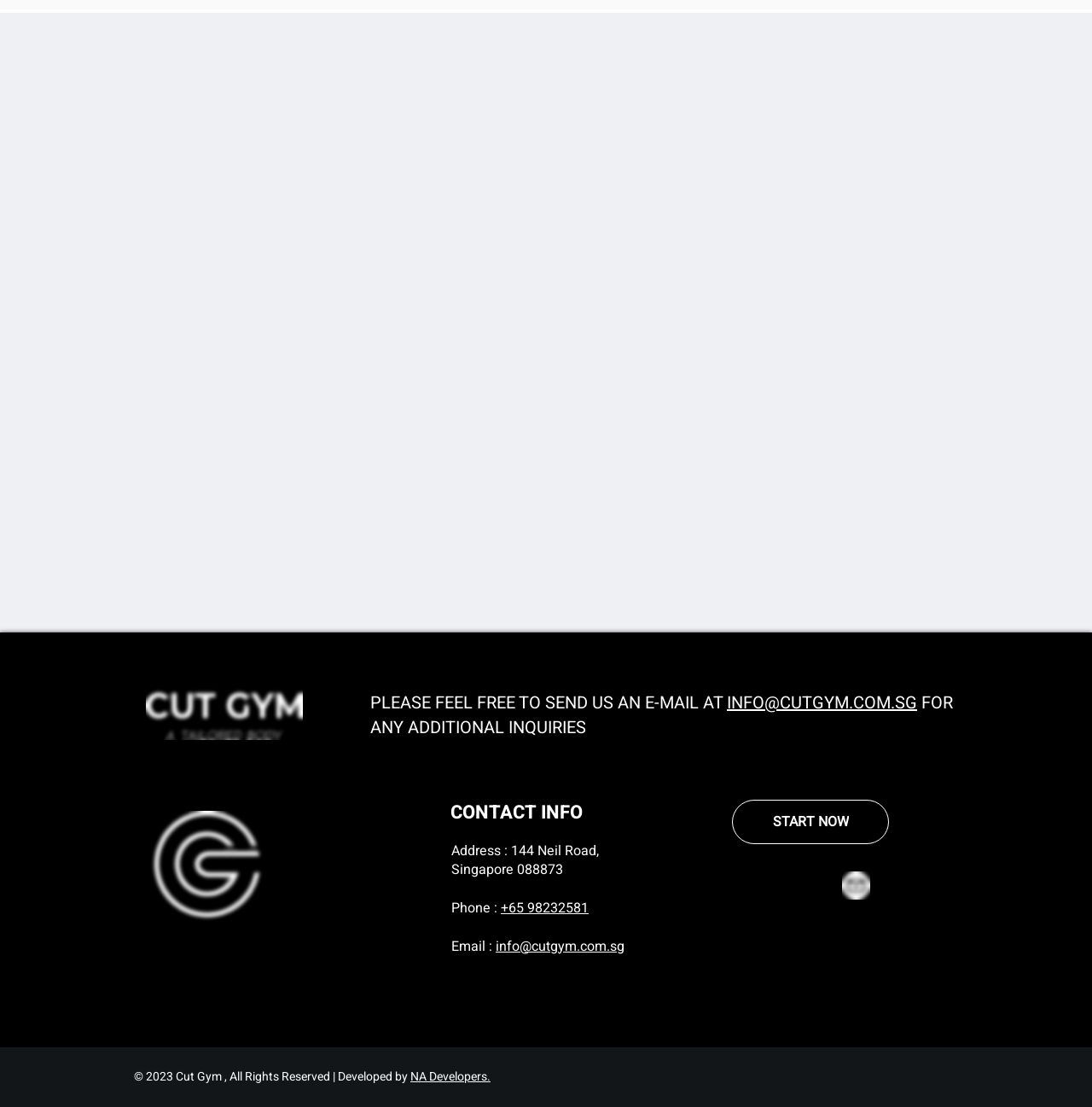Using the information from the screenshot, answer the following question thoroughly:
What is the address of Cut Gym?

The address can be found in the CONTACT INFO section, where it is written as 'Address : 144 Neil Road, Singapore 088873'.